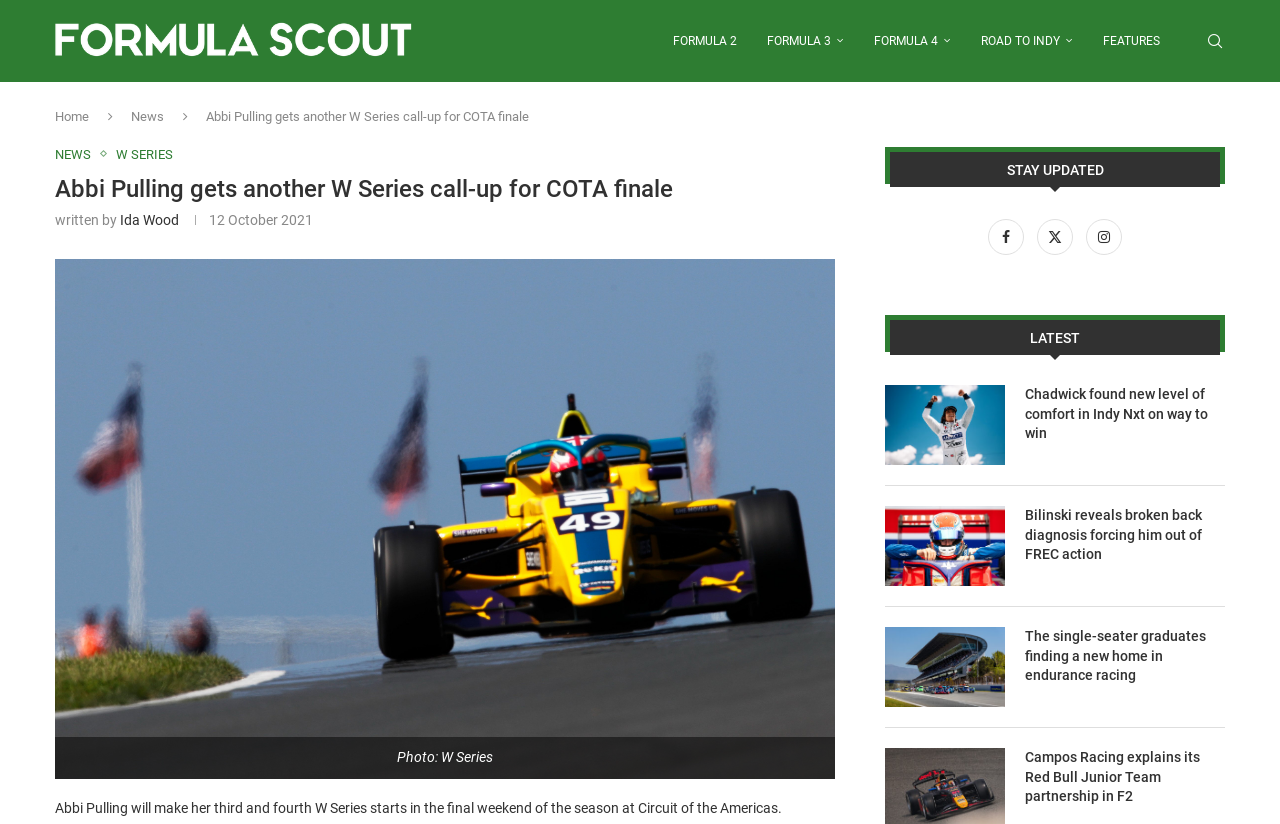Based on the element description Twitter, identify the bounding box of the UI element in the given webpage screenshot. The coordinates should be in the format (top-left x, top-left y, bottom-right x, bottom-right y) and must be between 0 and 1.

[0.806, 0.279, 0.845, 0.298]